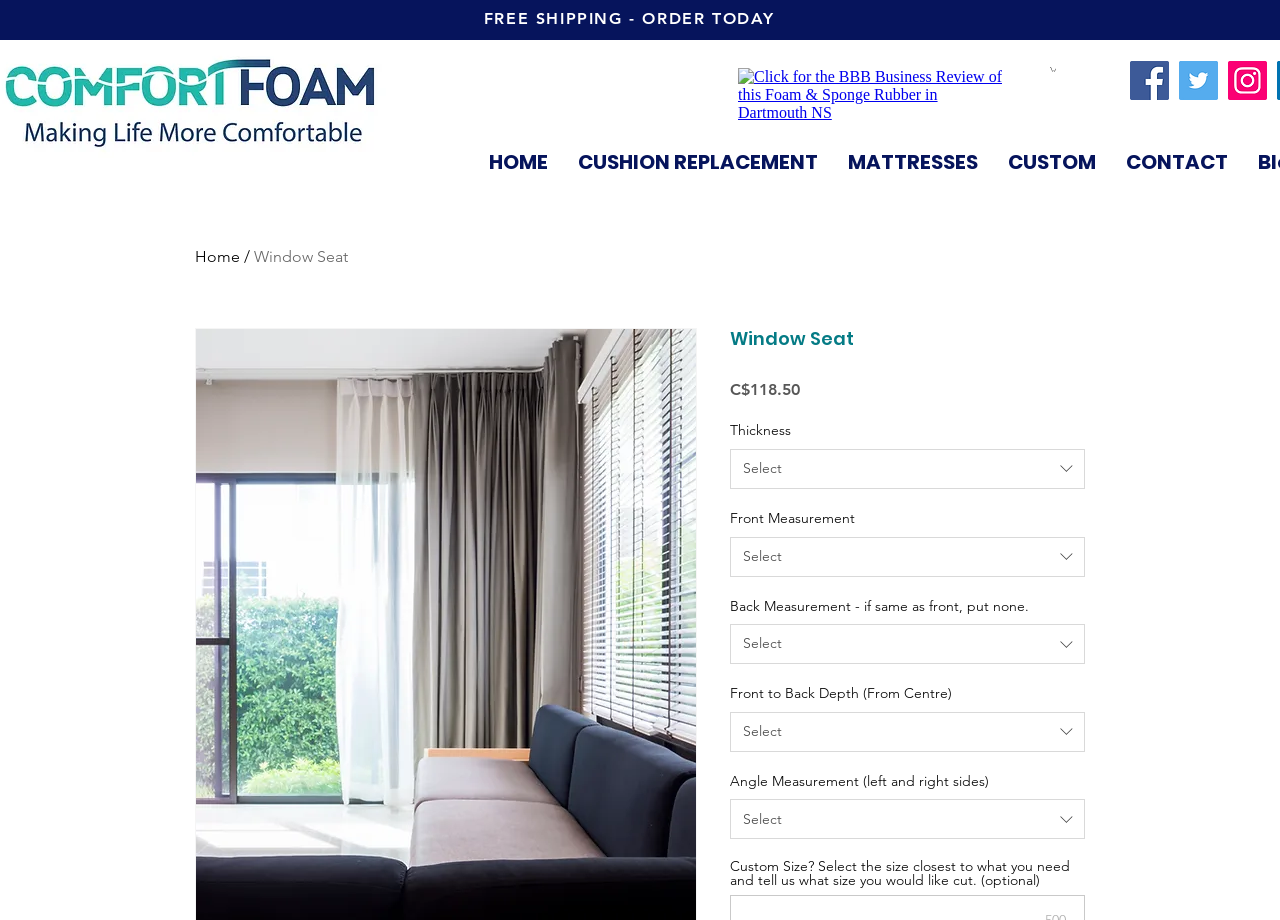How many social media links are there?
Provide a fully detailed and comprehensive answer to the question.

I counted the number of social media links by looking at the links 'Facebook', 'Twitter', and 'Instagram' which are located at the top right corner of the webpage.